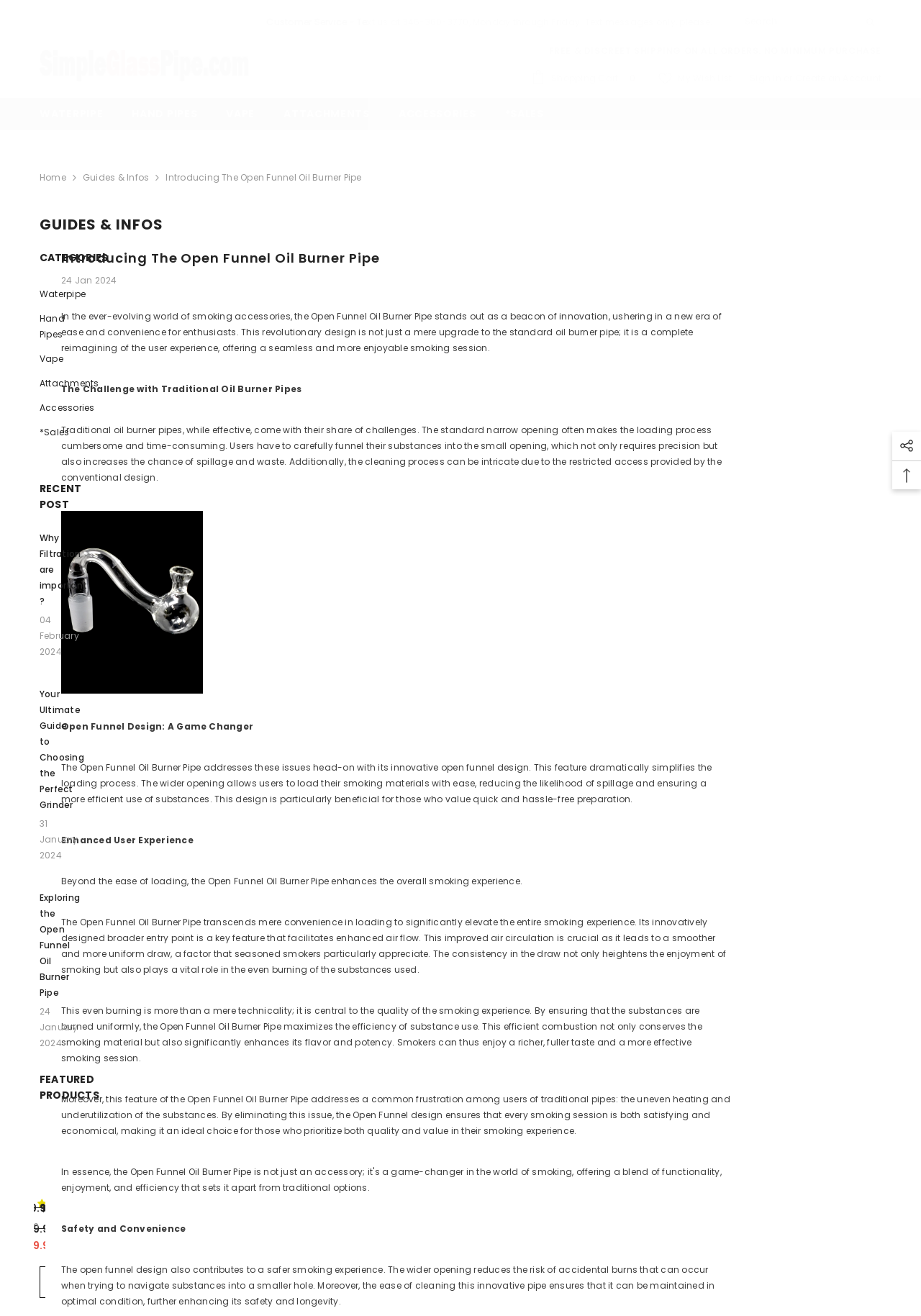Please answer the following question as detailed as possible based on the image: 
What is the category of the '10" Ice Pinch Pink Hello Kitty Bong Glass Water Pipe' product?

I found the category of the product by looking at the image element with the text '10" Ice Pinch Pink Hello Kitty Bong Glass Water Pipe' and tracing it back to the link element with the text 'WATERPIPE' which is a category link.